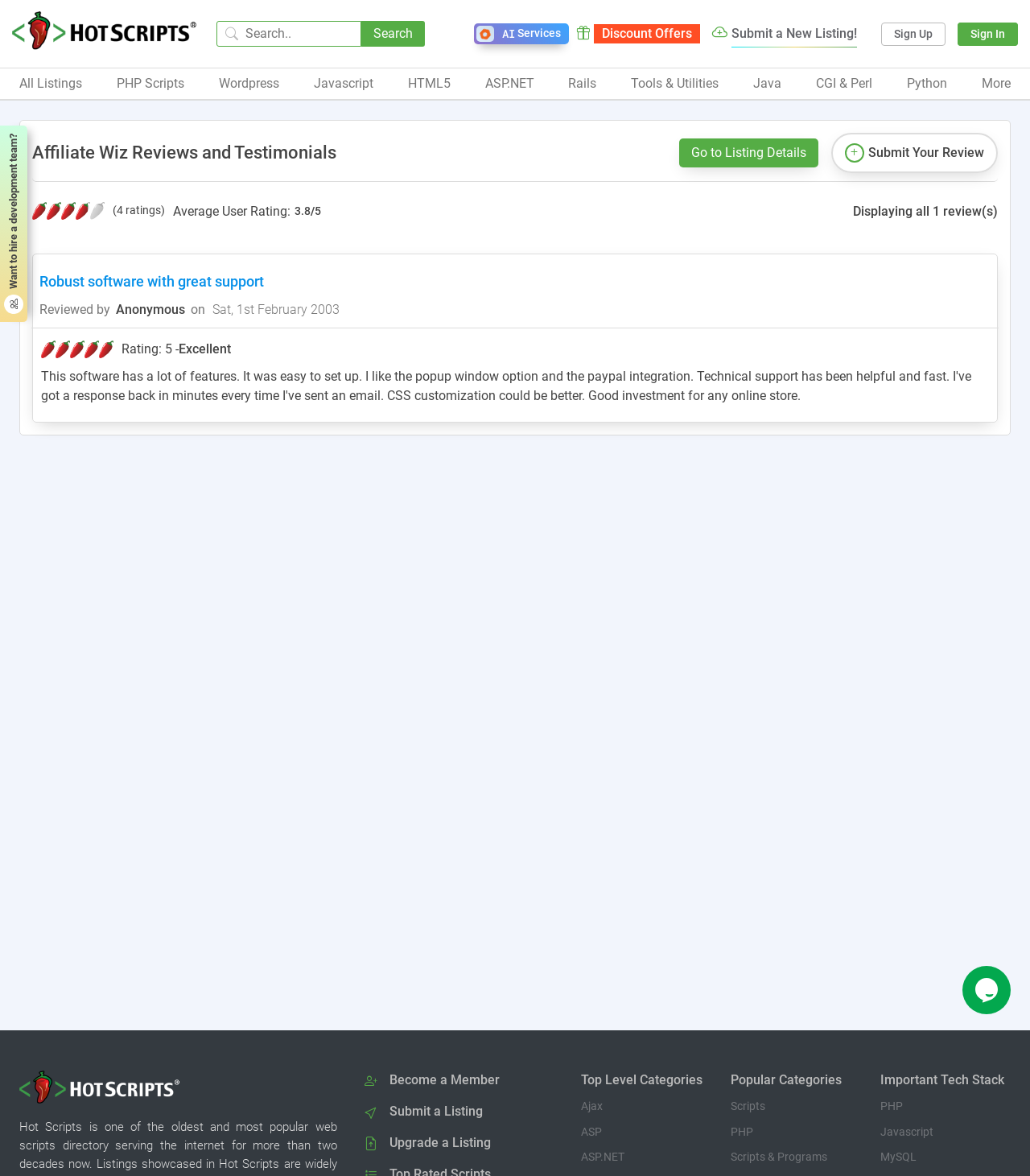Determine the bounding box coordinates of the clickable region to follow the instruction: "Search for scripts".

[0.21, 0.018, 0.351, 0.04]